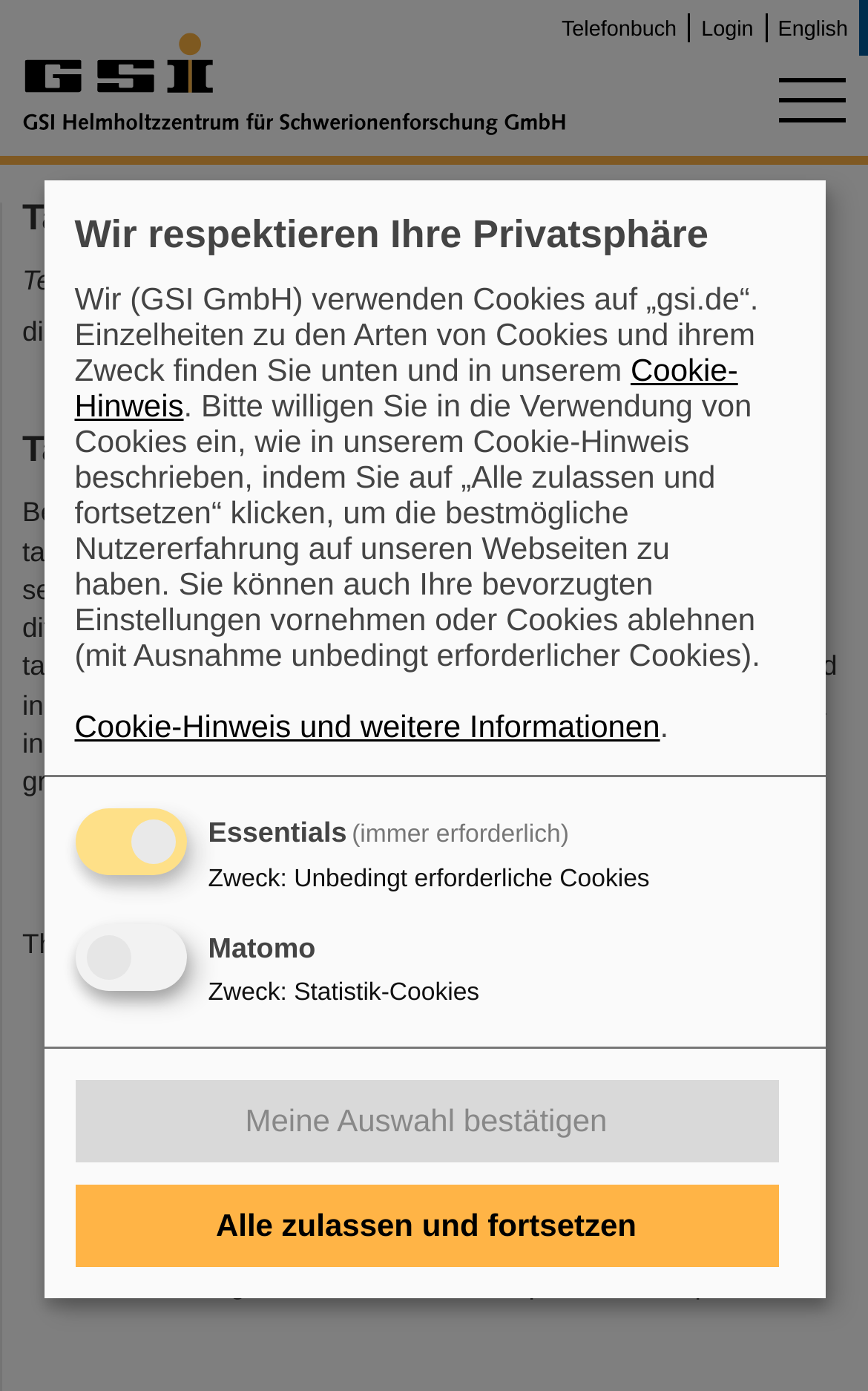Show the bounding box coordinates of the region that should be clicked to follow the instruction: "Click the 'Startpage' link."

[0.026, 0.018, 0.538, 0.154]